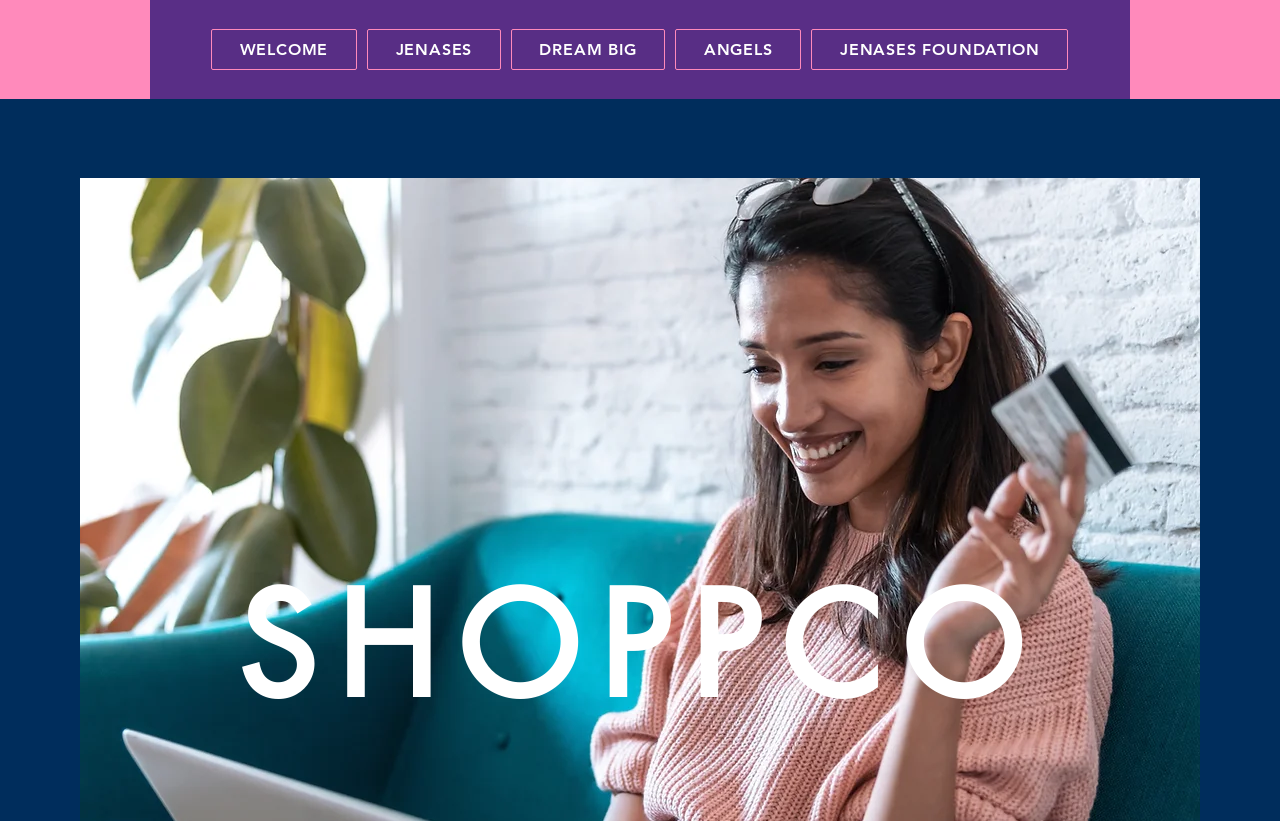What is the text of the main heading?
Give a one-word or short-phrase answer derived from the screenshot.

SHOPPCO